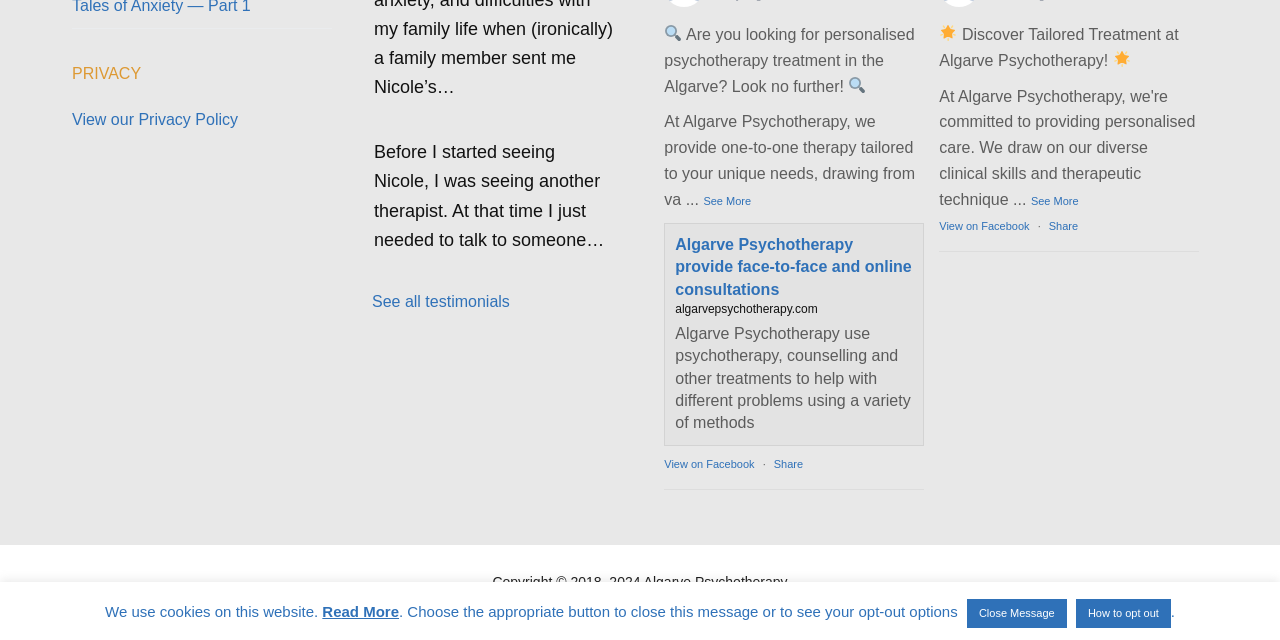Identify the bounding box coordinates for the UI element described as: "View our Privacy Policy". The coordinates should be provided as four floats between 0 and 1: [left, top, right, bottom].

[0.056, 0.174, 0.186, 0.2]